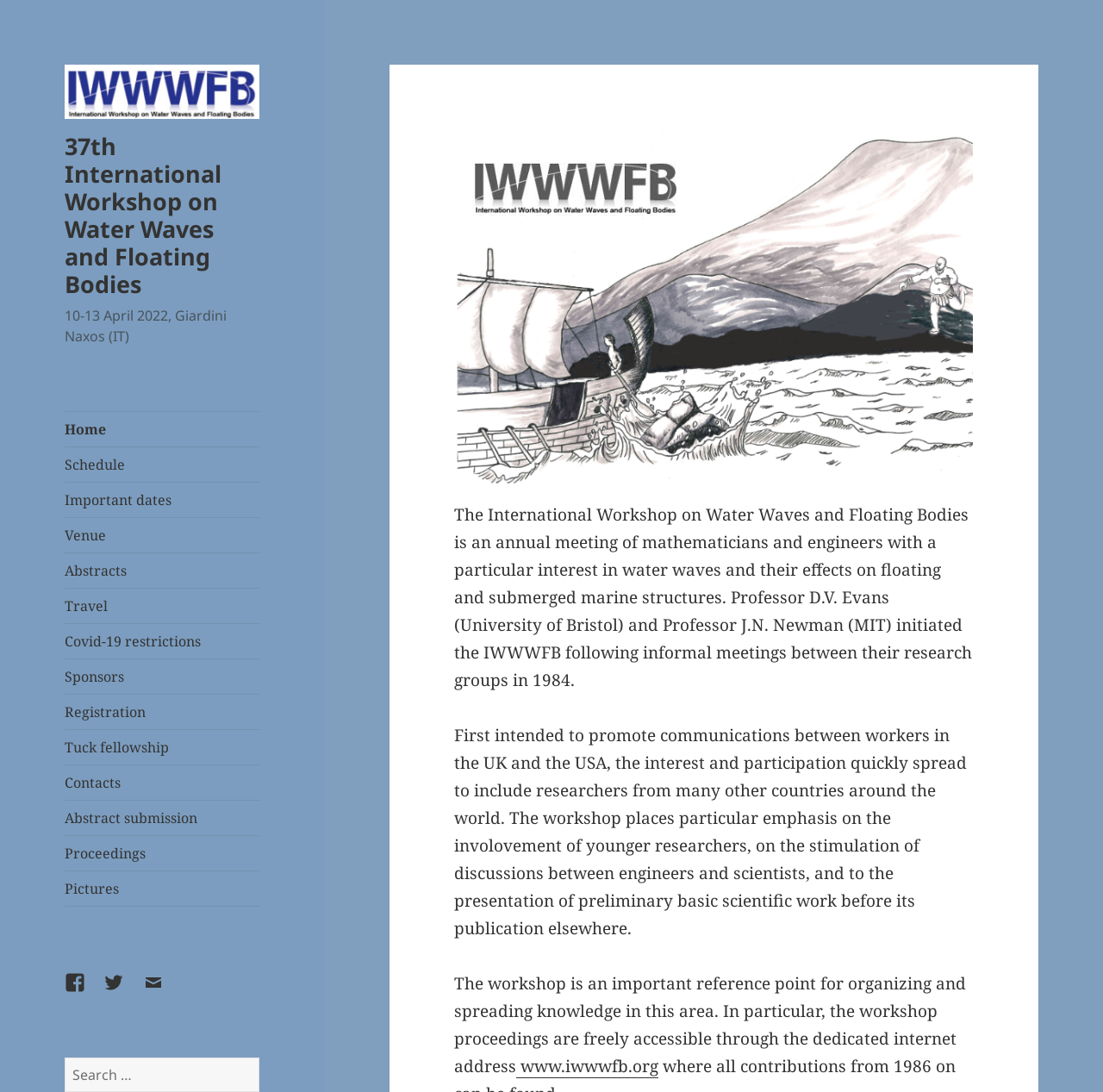Please find the bounding box coordinates in the format (top-left x, top-left y, bottom-right x, bottom-right y) for the given element description. Ensure the coordinates are floating point numbers between 0 and 1. Description: Pictures

[0.059, 0.798, 0.235, 0.83]